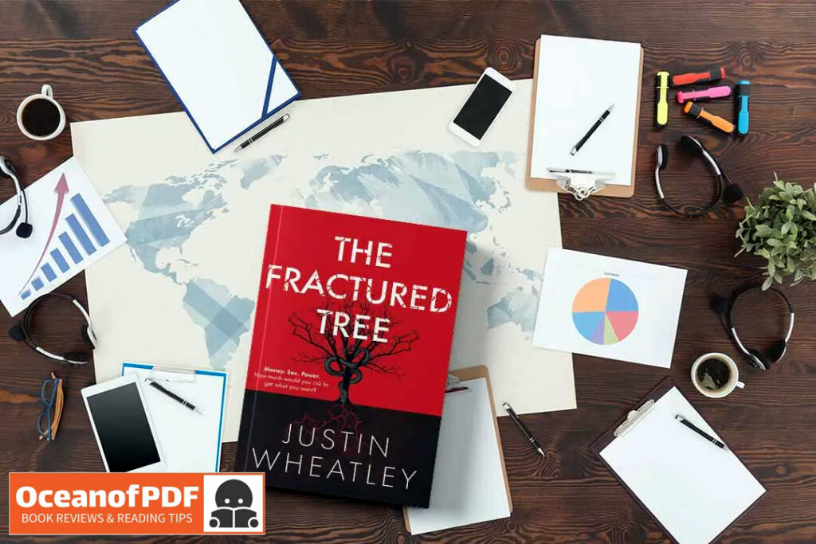What is the foundation of the workspace?
Please use the image to provide a one-word or short phrase answer.

world map